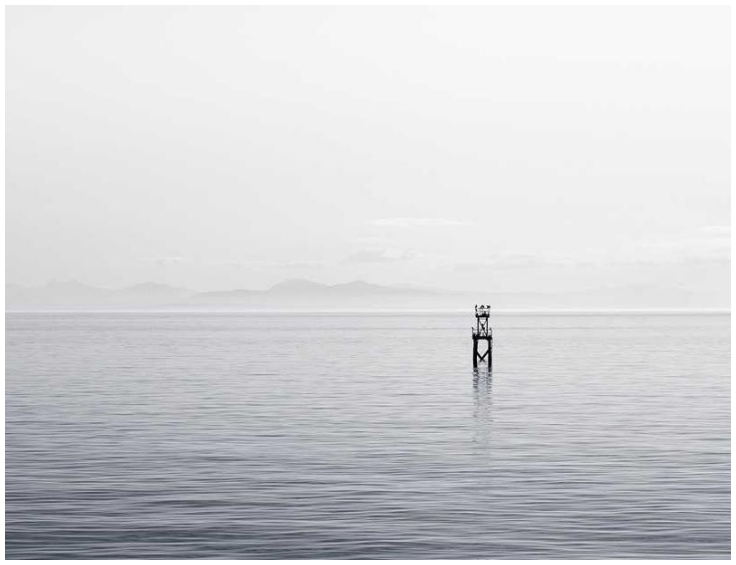Answer the question with a brief word or phrase:
What is surrounding the distant mountains?

Subtle mist